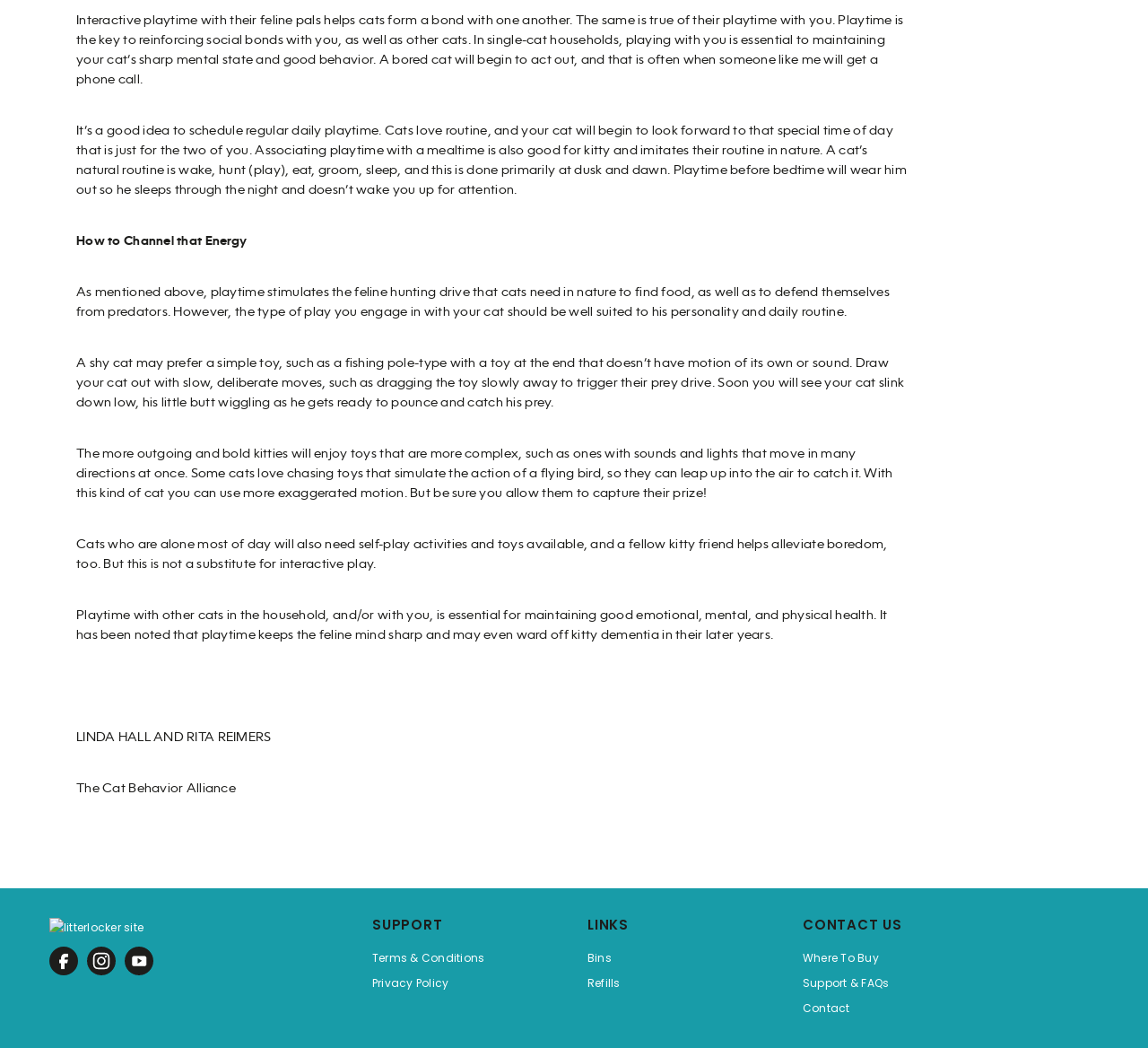Specify the bounding box coordinates of the area to click in order to follow the given instruction: "Go to Bins."

[0.512, 0.902, 0.533, 0.926]